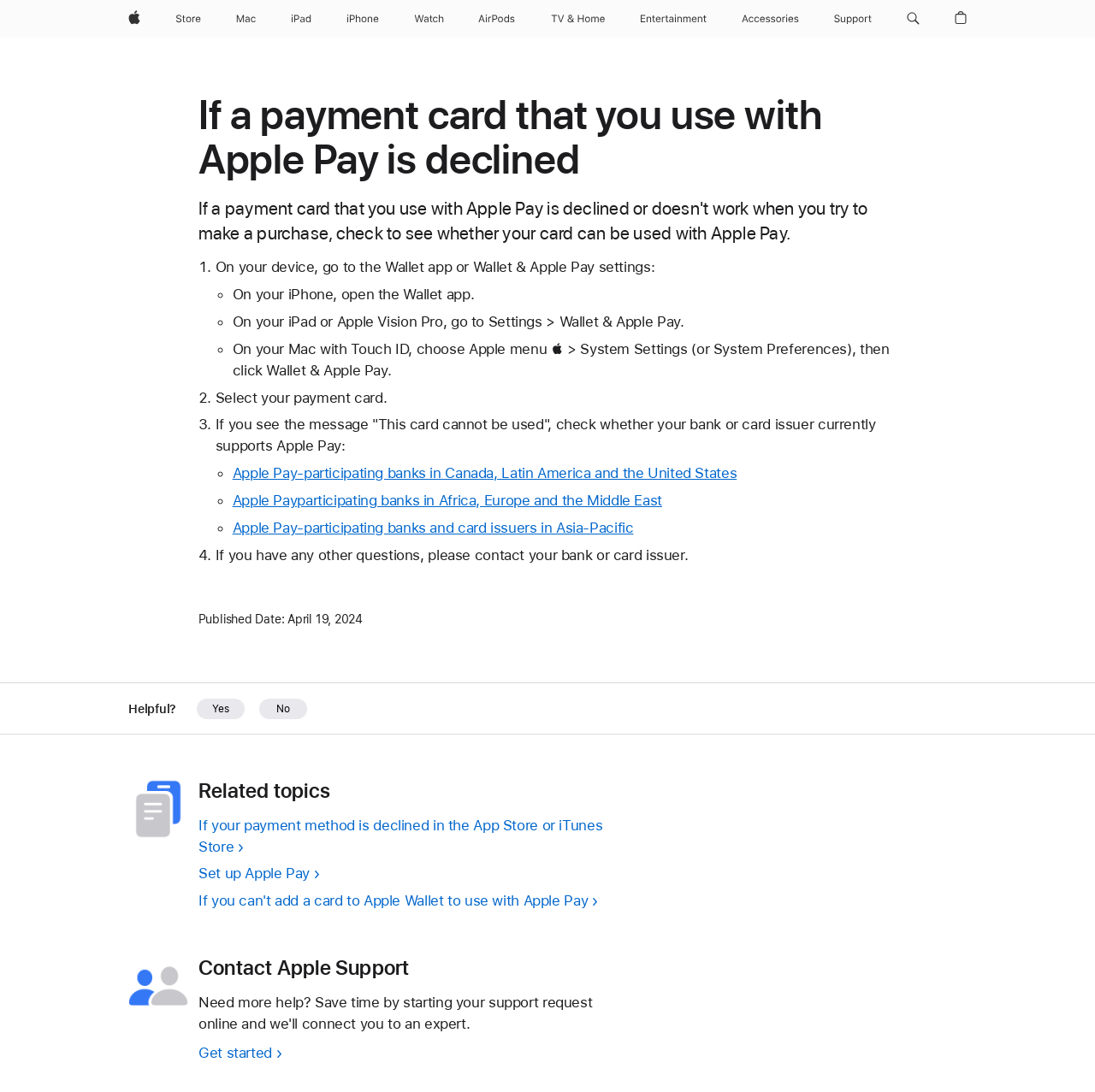Can you pinpoint the bounding box coordinates for the clickable element required for this instruction: "Click Store"? The coordinates should be four float numbers between 0 and 1, i.e., [left, top, right, bottom].

[0.154, 0.0, 0.19, 0.034]